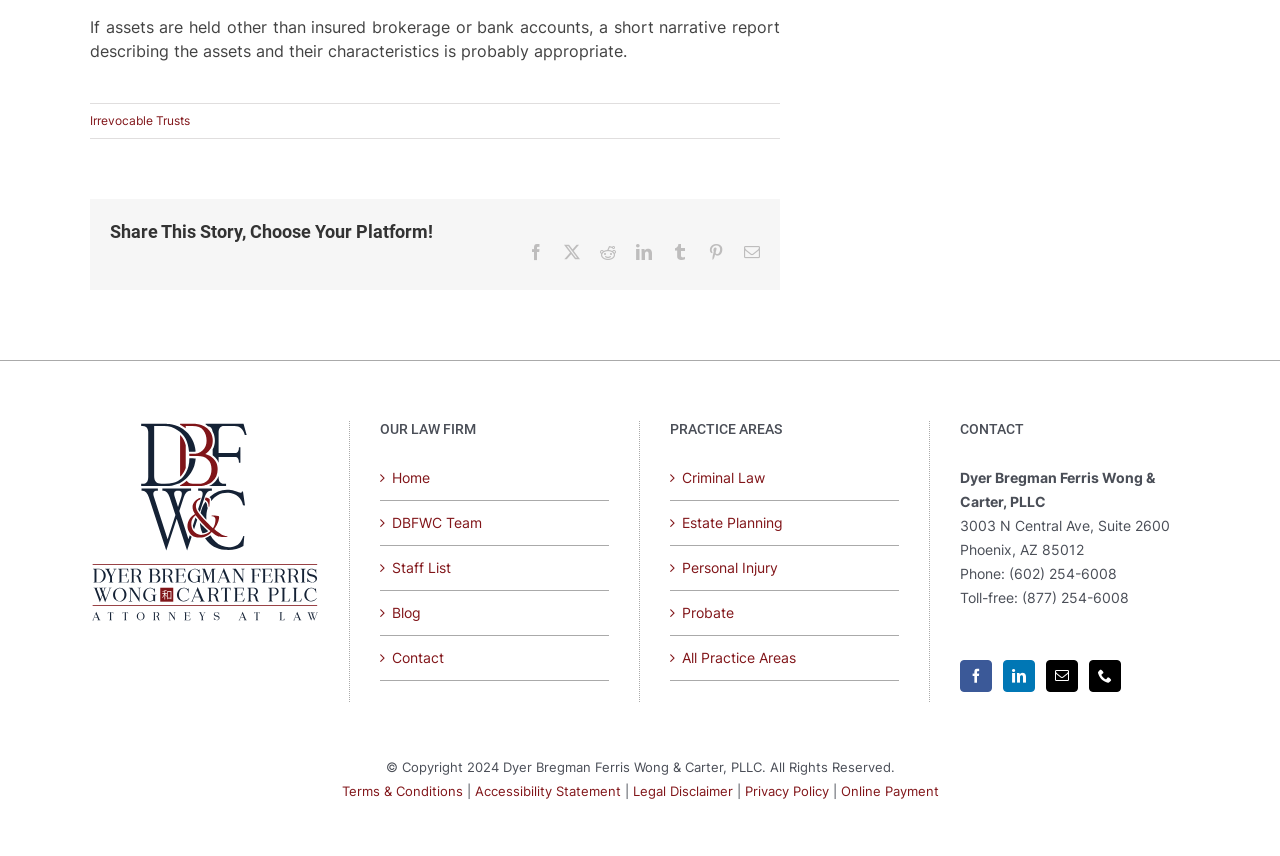Determine the bounding box coordinates of the clickable element to achieve the following action: 'Share this story on Facebook'. Provide the coordinates as four float values between 0 and 1, formatted as [left, top, right, bottom].

[0.412, 0.285, 0.425, 0.304]